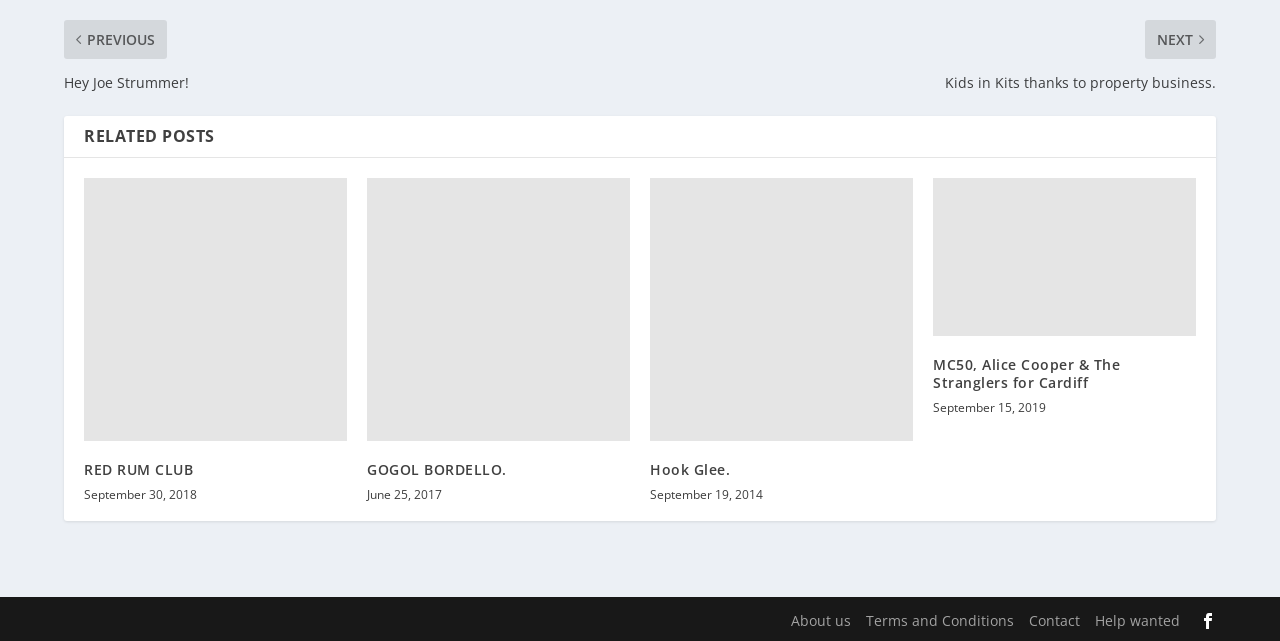Pinpoint the bounding box coordinates of the element to be clicked to execute the instruction: "Visit About us page".

[0.618, 0.931, 0.665, 0.961]